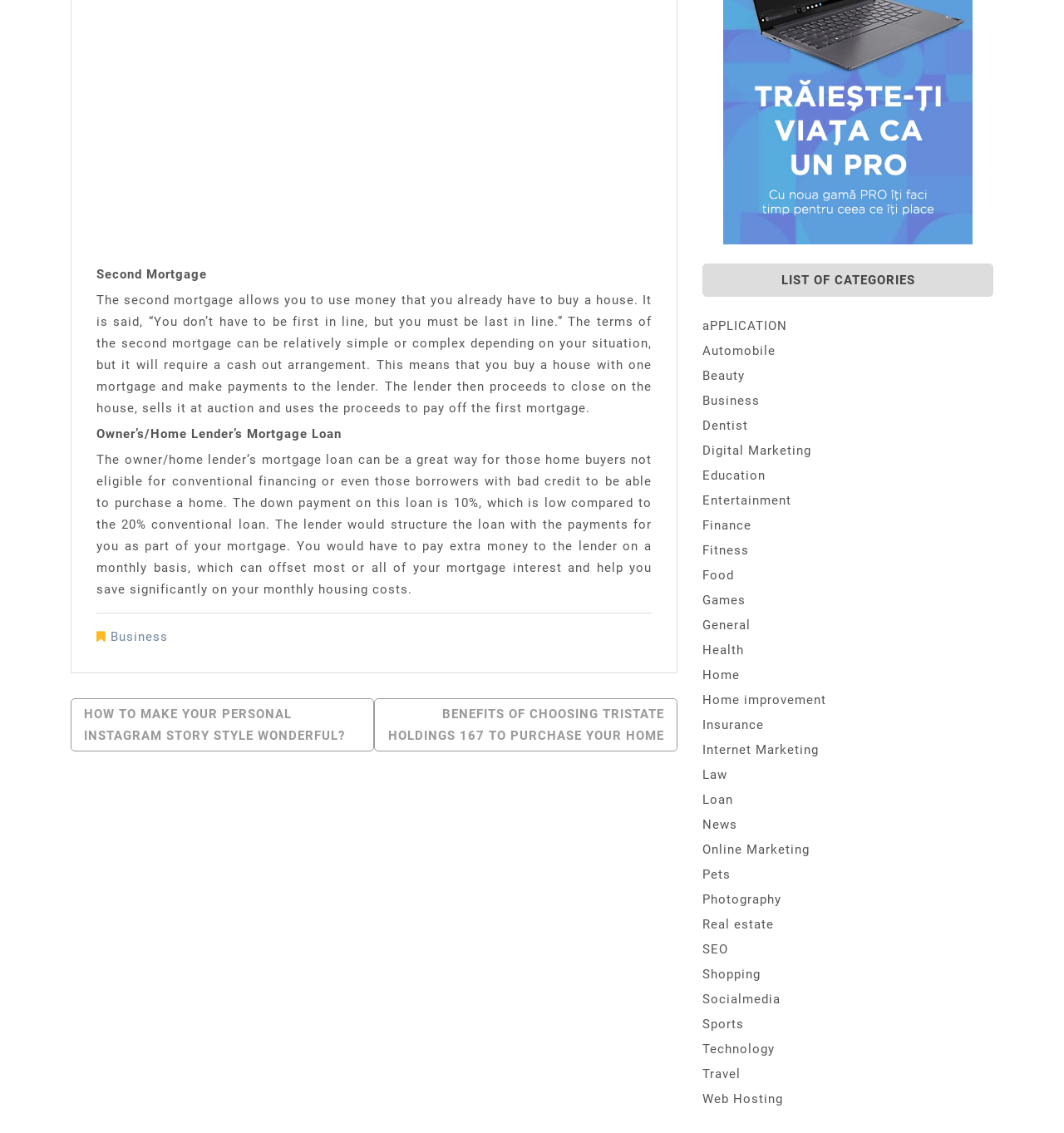Using the description "Dentist", locate and provide the bounding box of the UI element.

[0.66, 0.369, 0.703, 0.382]